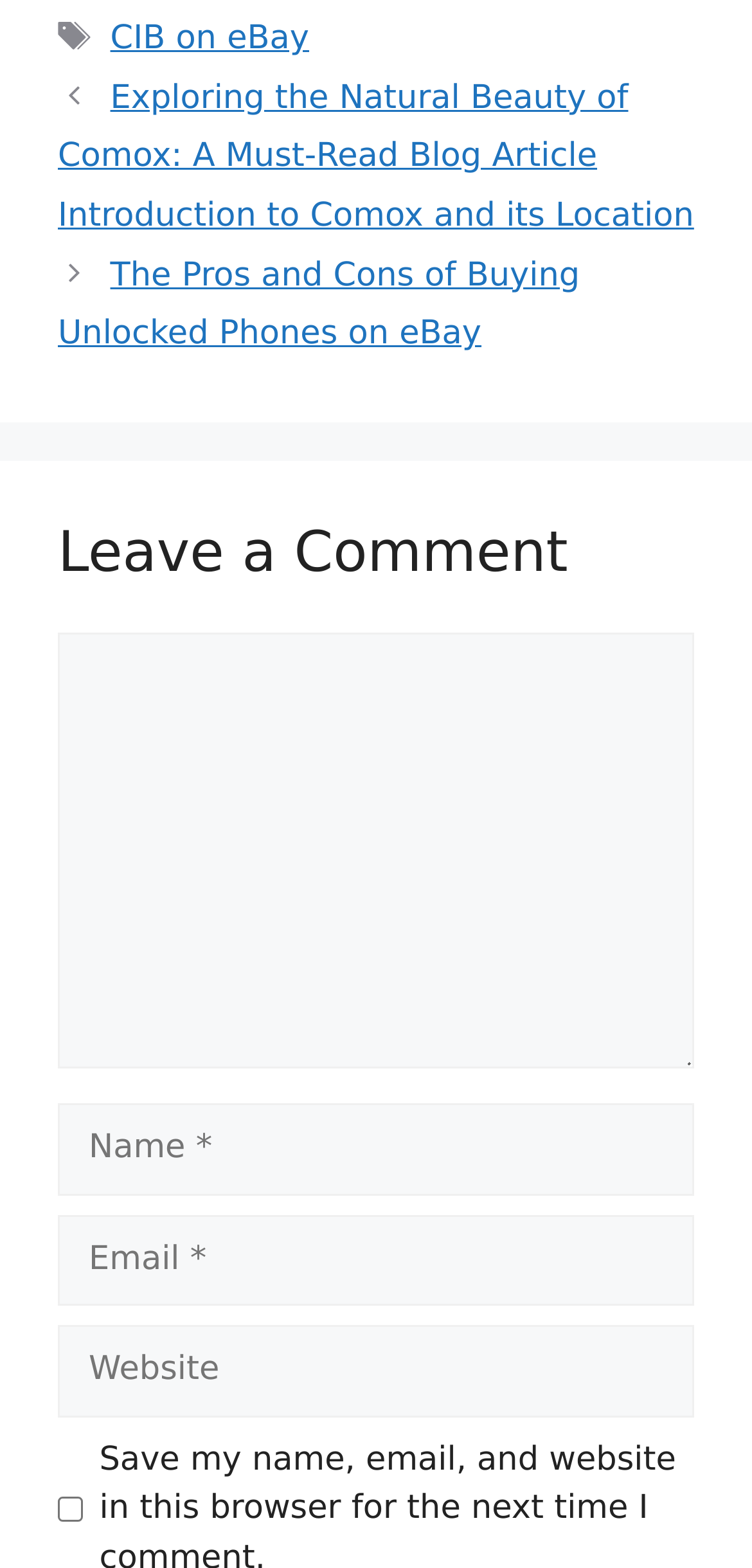Find the bounding box coordinates of the area to click in order to follow the instruction: "Click on the link to read about Exploring the Natural Beauty of Comox".

[0.077, 0.05, 0.923, 0.15]